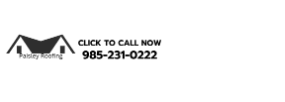What is the focus of Paisley Roofing?
Examine the image and provide an in-depth answer to the question.

The stylized house graphic in the logo reinforces the company's focus on providing roofing solutions for both residential and commercial customers, indicating that they cater to a wide range of clients.